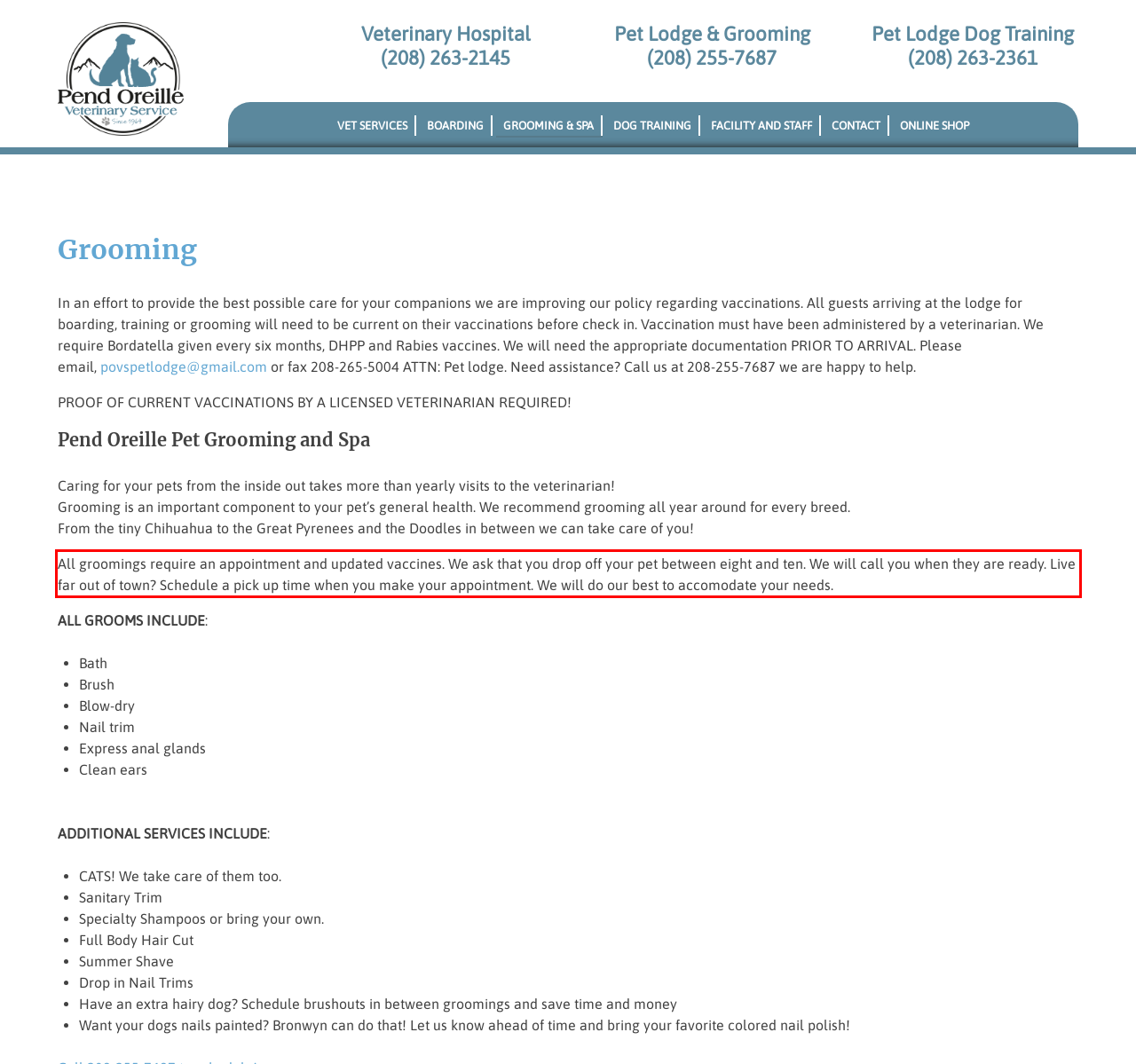With the provided screenshot of a webpage, locate the red bounding box and perform OCR to extract the text content inside it.

All groomings require an appointment and updated vaccines. We ask that you drop off your pet between eight and ten. We will call you when they are ready. Live far out of town? Schedule a pick up time when you make your appointment. We will do our best to accomodate your needs.